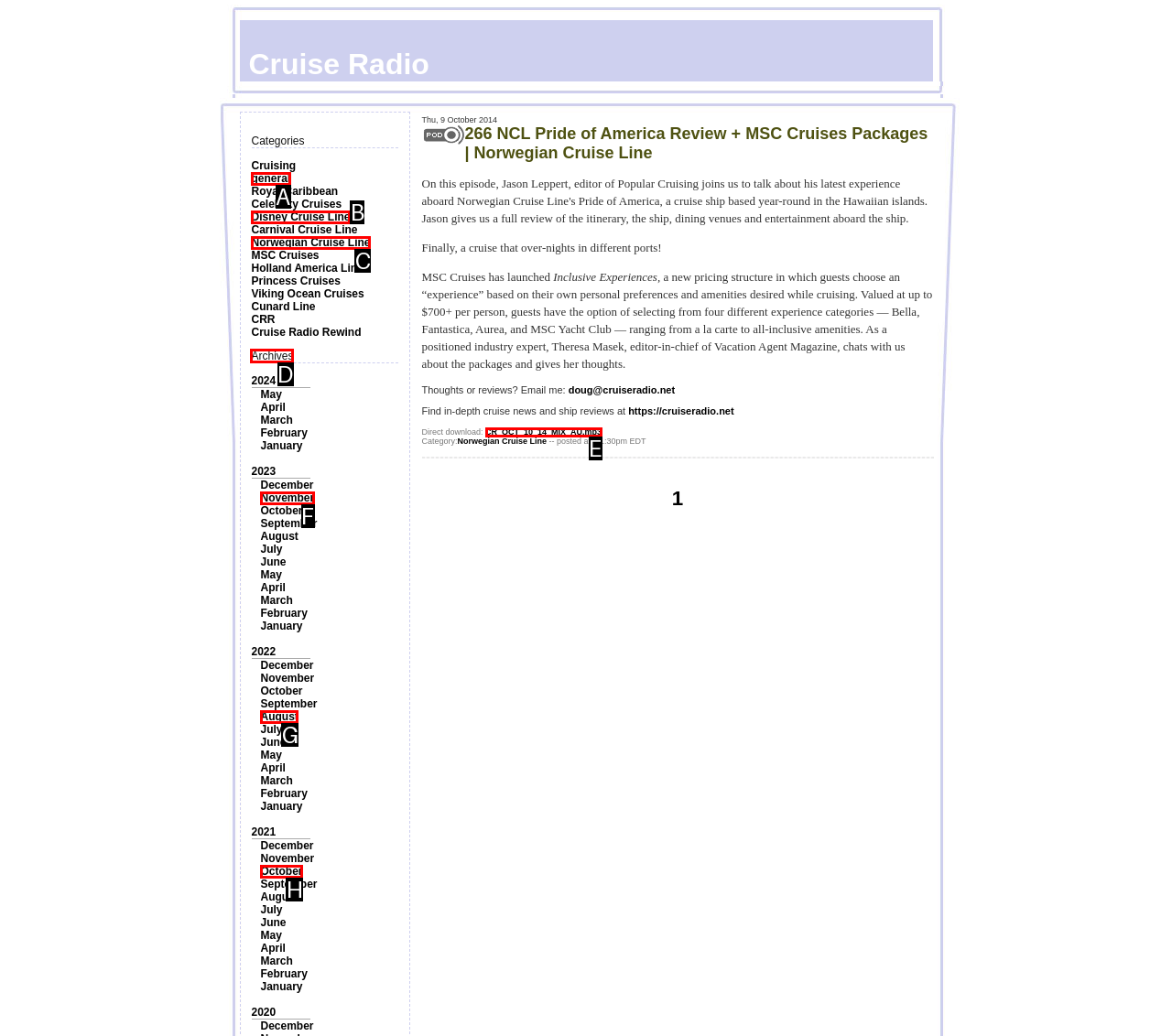Identify the HTML element you need to click to achieve the task: Browse the 'Archives' section. Respond with the corresponding letter of the option.

D